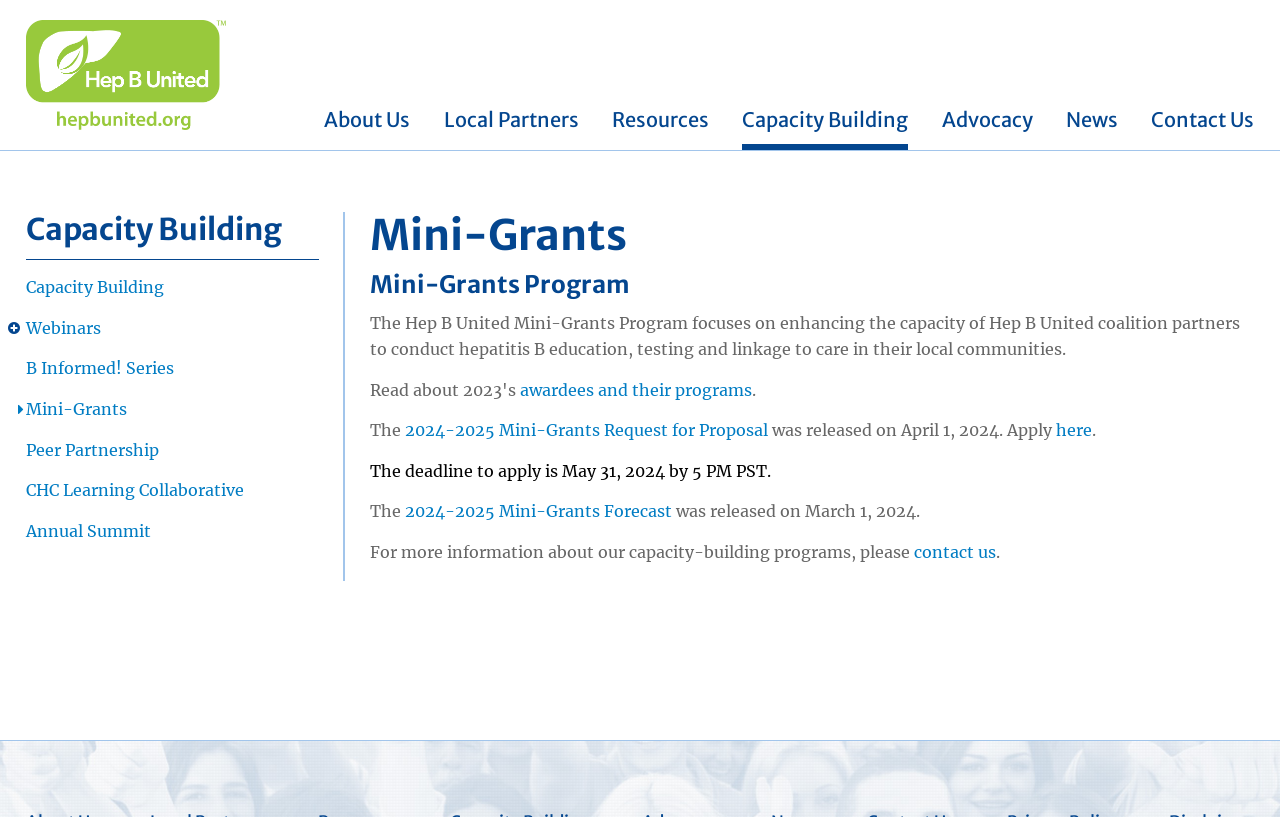Please locate the bounding box coordinates of the element that should be clicked to achieve the given instruction: "Contact us for more information".

[0.714, 0.663, 0.778, 0.688]